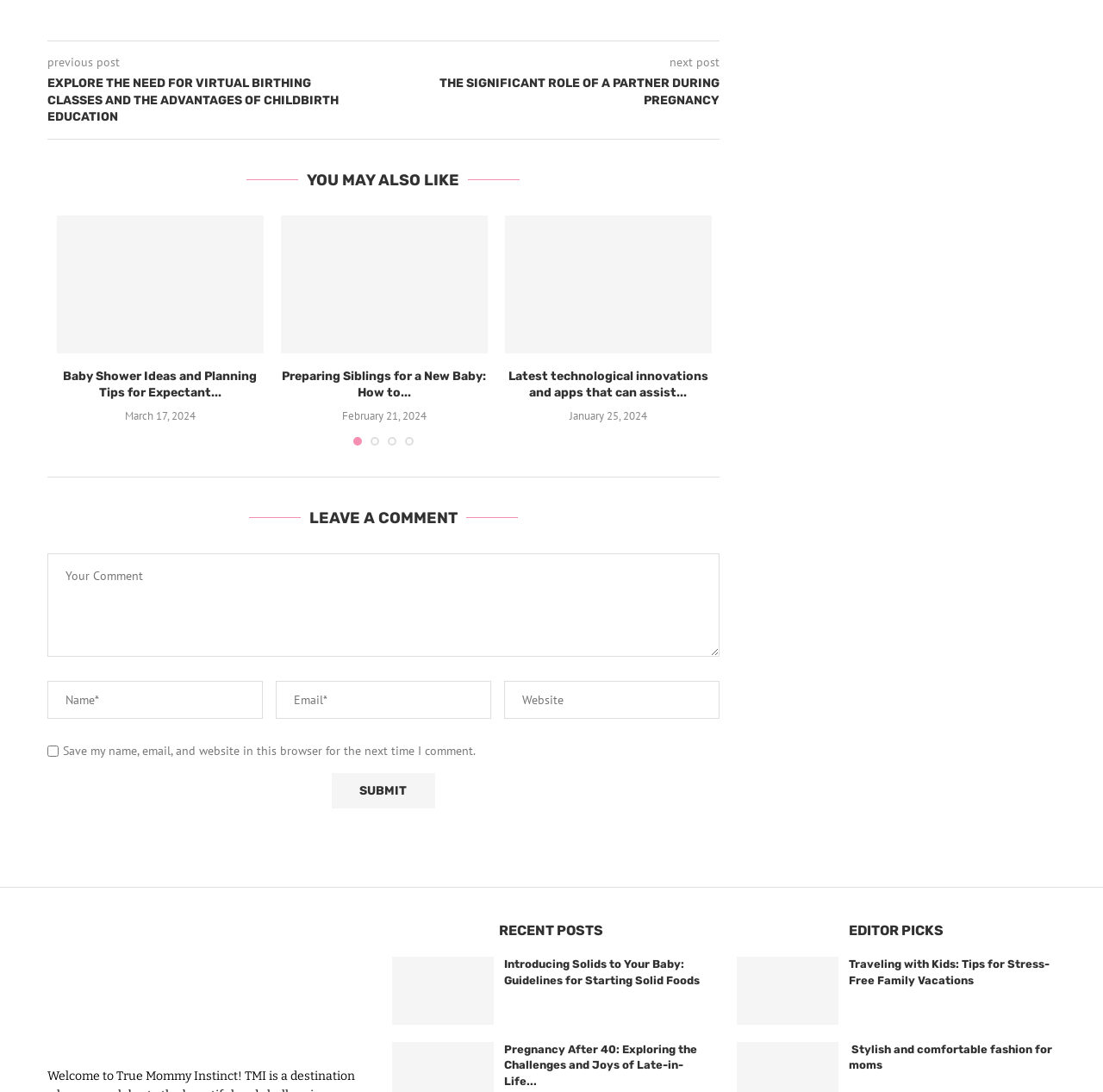Respond to the question below with a single word or phrase: What is the purpose of the textbox 'Name*'

To input name